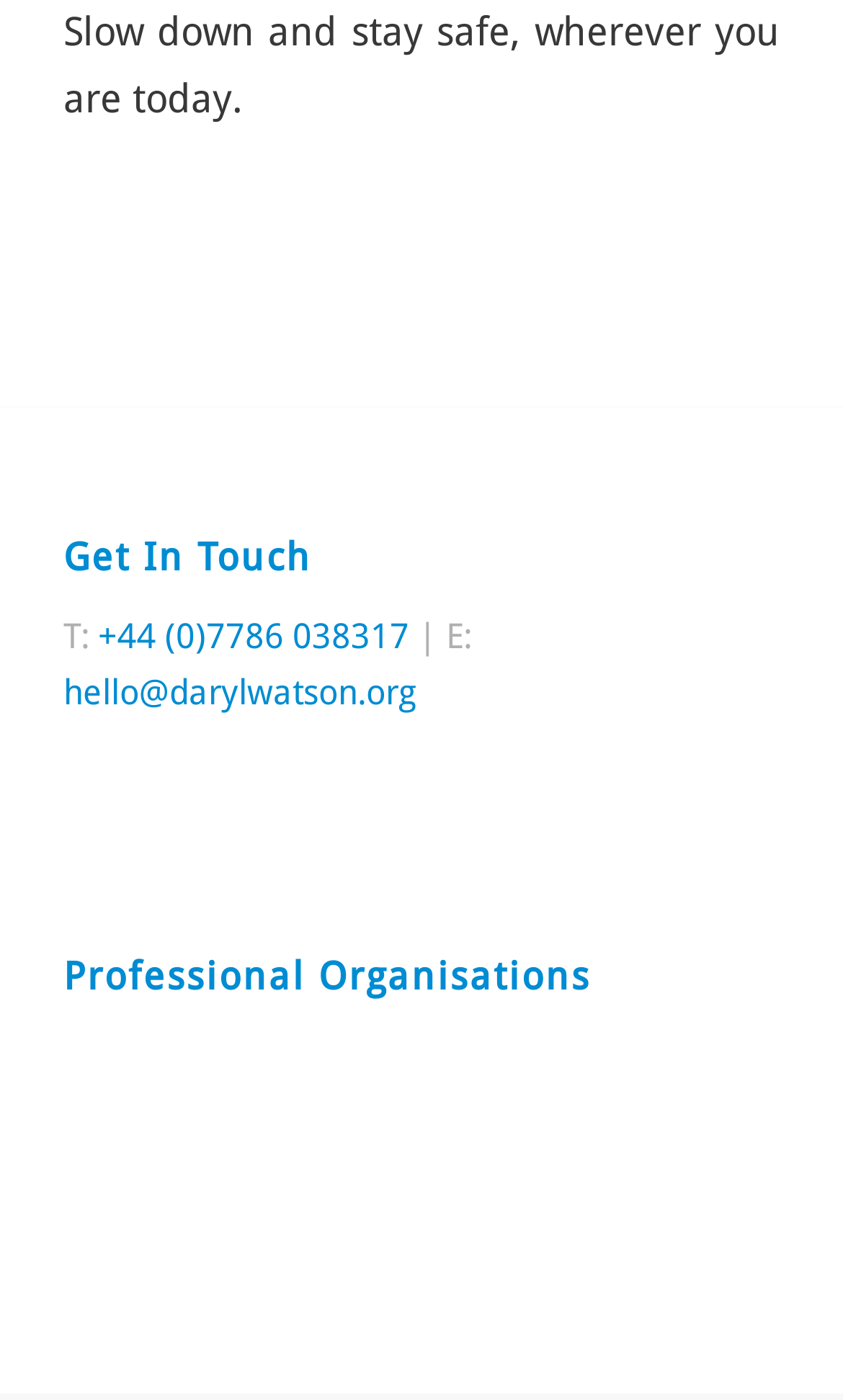What is the phone number to get in touch?
Kindly give a detailed and elaborate answer to the question.

The phone number can be found in the 'Get In Touch' section, where it is listed as 'T:' followed by the number.